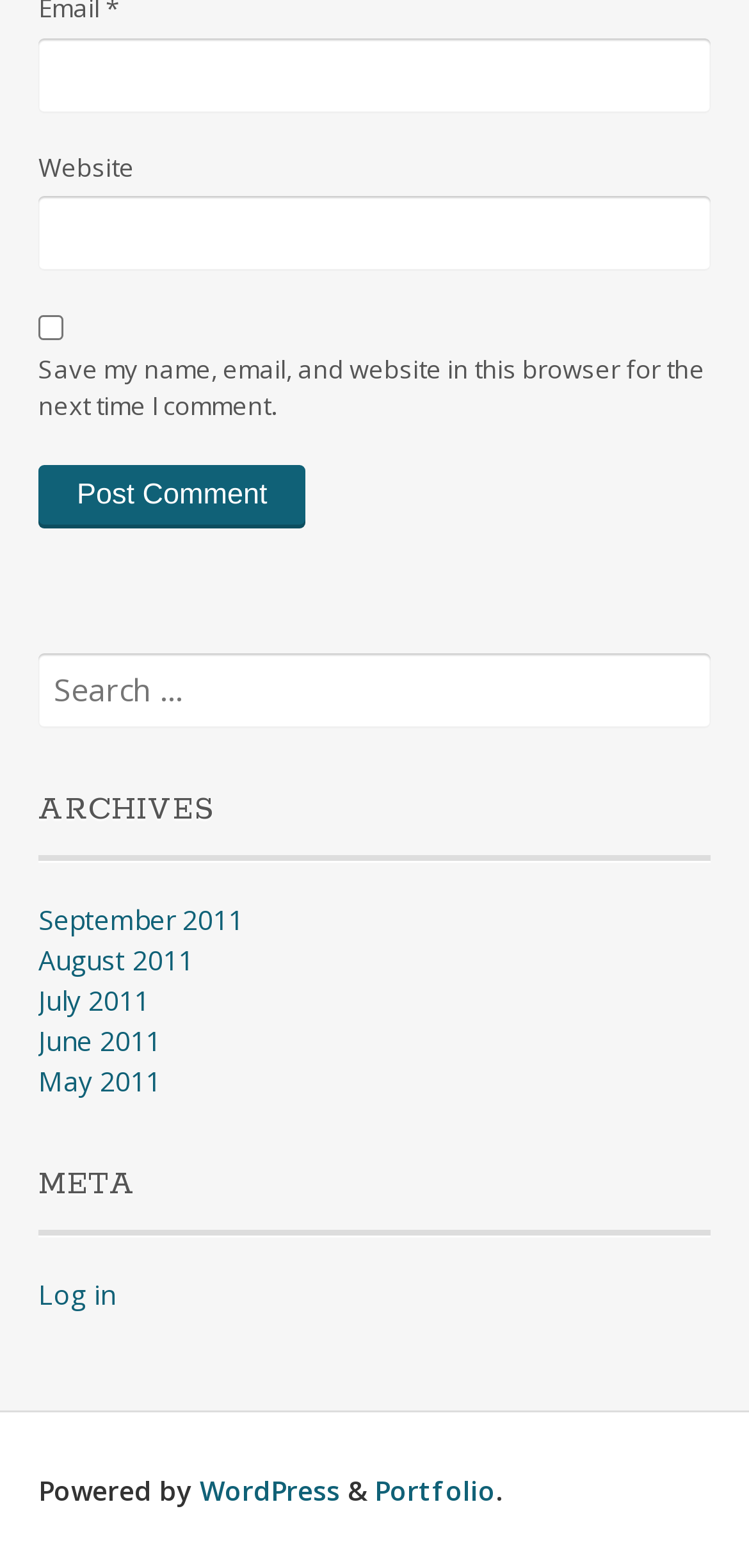Pinpoint the bounding box coordinates of the element to be clicked to execute the instruction: "View archives for September 2011".

[0.051, 0.574, 0.326, 0.597]